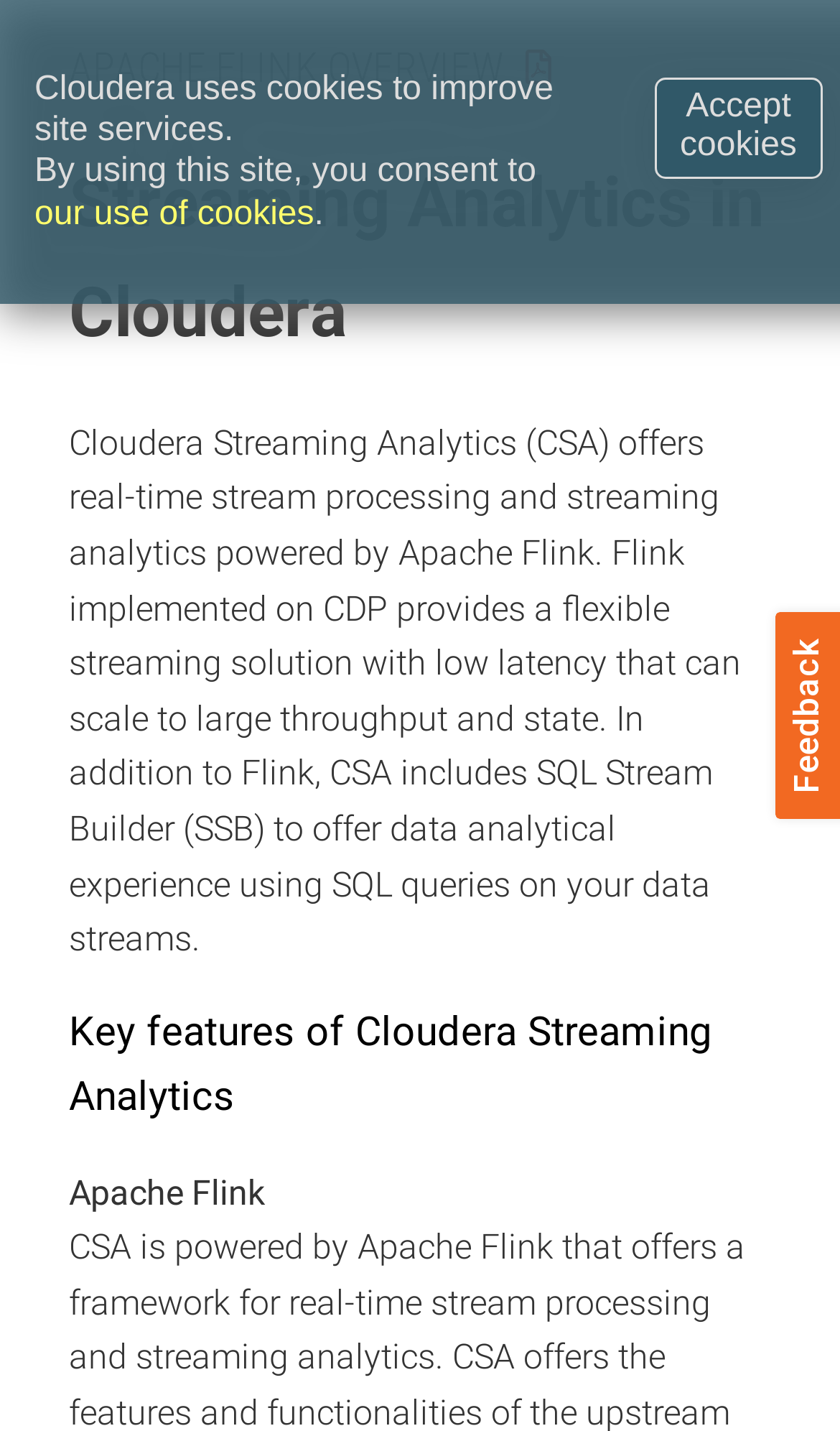Provide an in-depth caption for the webpage.

The webpage is about Cloudera Streaming Analytics (CSA), a real-time stream processing and streaming analytics solution powered by Apache Flink. At the top-left corner, there are two links: "APACHE FLINK OVERVIEW" and "PDF version", accompanied by a small PDF icon. Below these links, the main heading "Streaming Analytics in Cloudera" is prominently displayed.

The main content of the page is a paragraph that summarizes the features of CSA, including its ability to provide a flexible streaming solution with low latency that can scale to large throughput and state. Additionally, it mentions the inclusion of SQL Stream Builder (SSB) for data analytical experience using SQL queries on data streams.

Further down, there is a heading "Key features of Cloudera Streaming Analytics" followed by a description list term with the text "Apache Flink". At the bottom of the page, there is a notice about Cloudera's use of cookies, with a button "Accept cookies" on the right side.